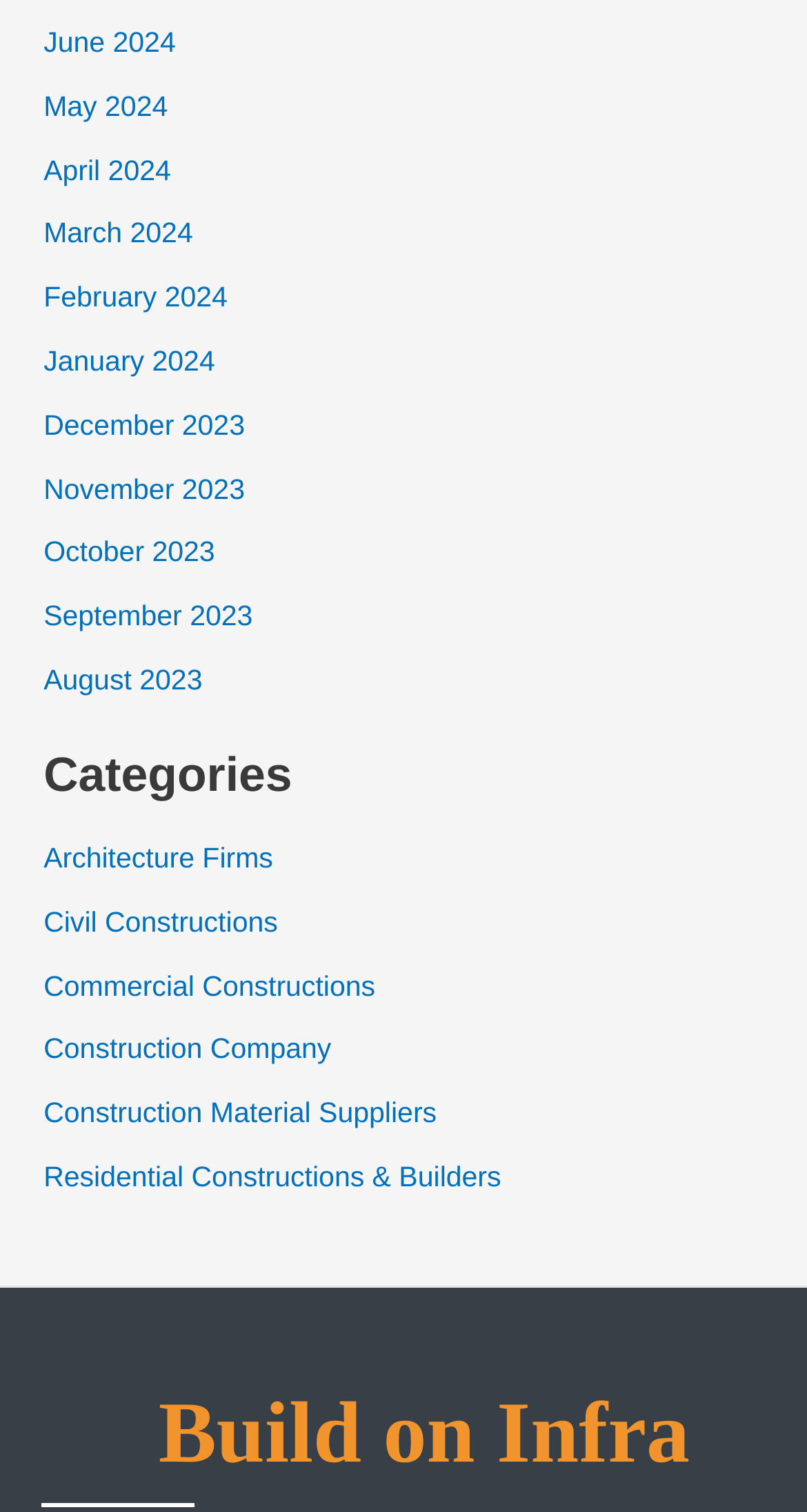What is the heading below 'Residential Constructions & Builders'?
Please provide a detailed and comprehensive answer to the question.

Below the link 'Residential Constructions & Builders', I can see a heading that says 'Build on Infra'.